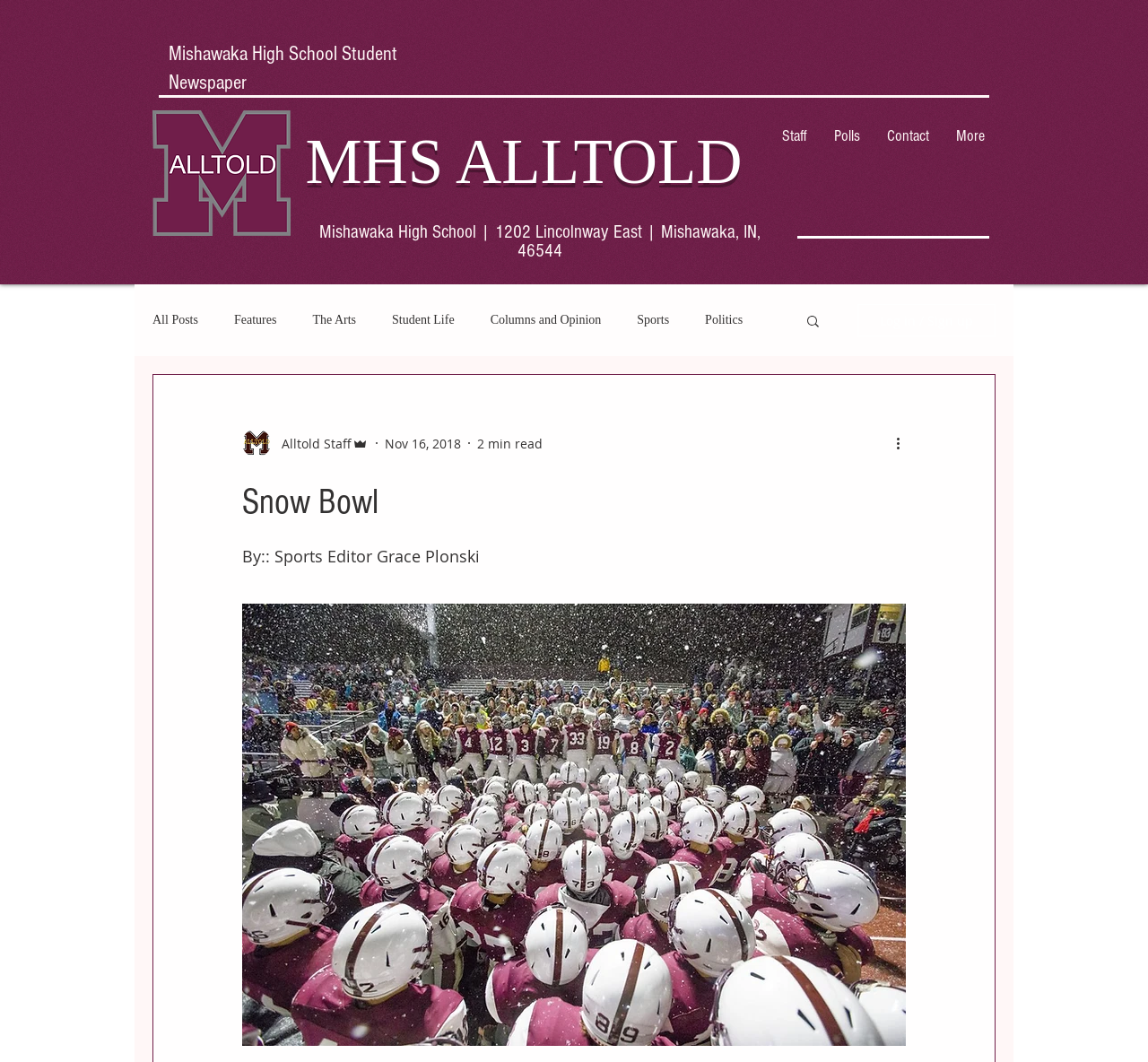Please find the bounding box coordinates of the clickable region needed to complete the following instruction: "Click on the 'Staff' link". The bounding box coordinates must consist of four float numbers between 0 and 1, i.e., [left, top, right, bottom].

[0.67, 0.092, 0.715, 0.164]